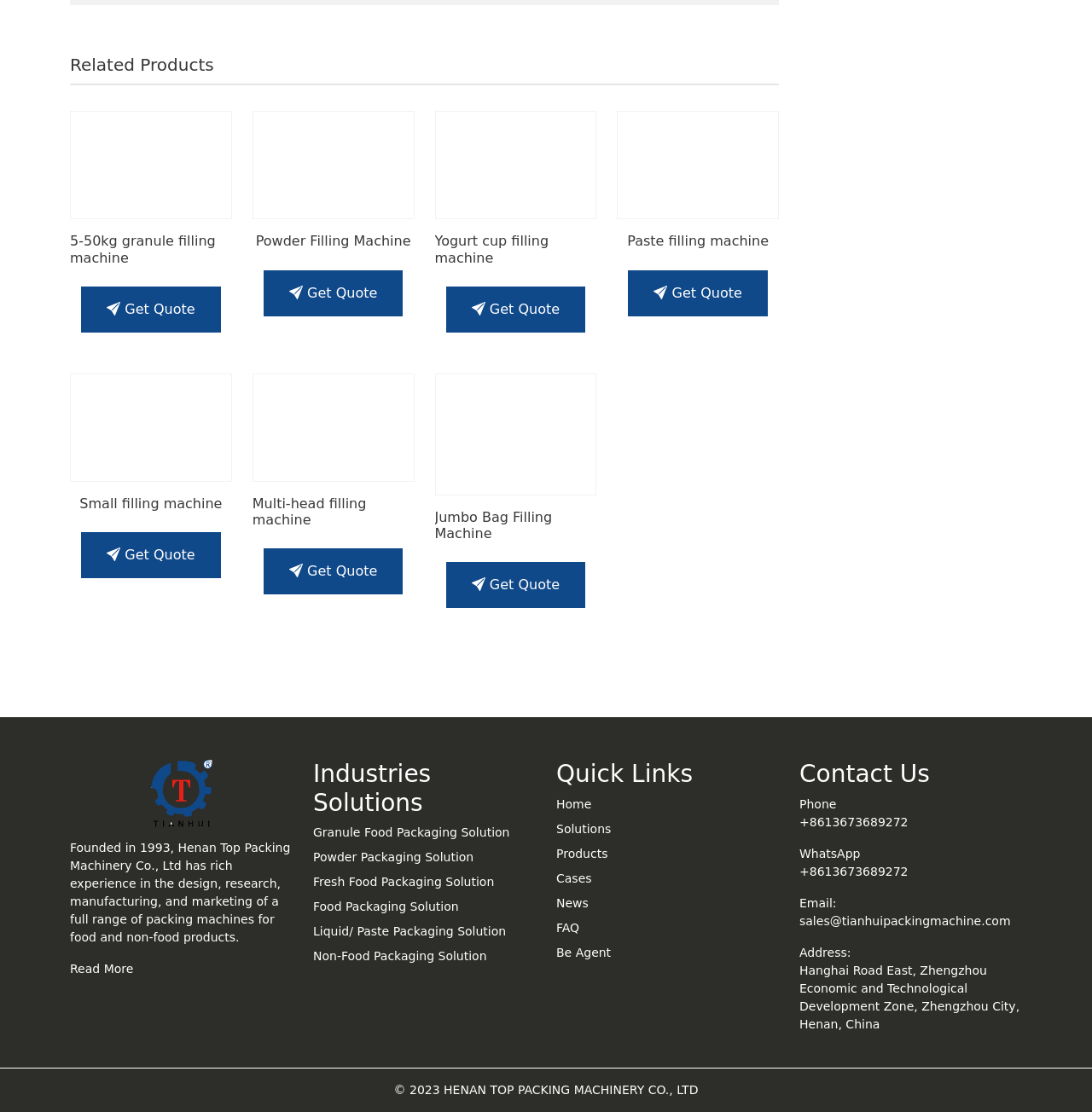What is the phone number of the company?
Please provide a comprehensive answer based on the information in the image.

The phone number of the company can be found in the StaticText element with the text '+8613673689272' under the 'Contact Us' section.